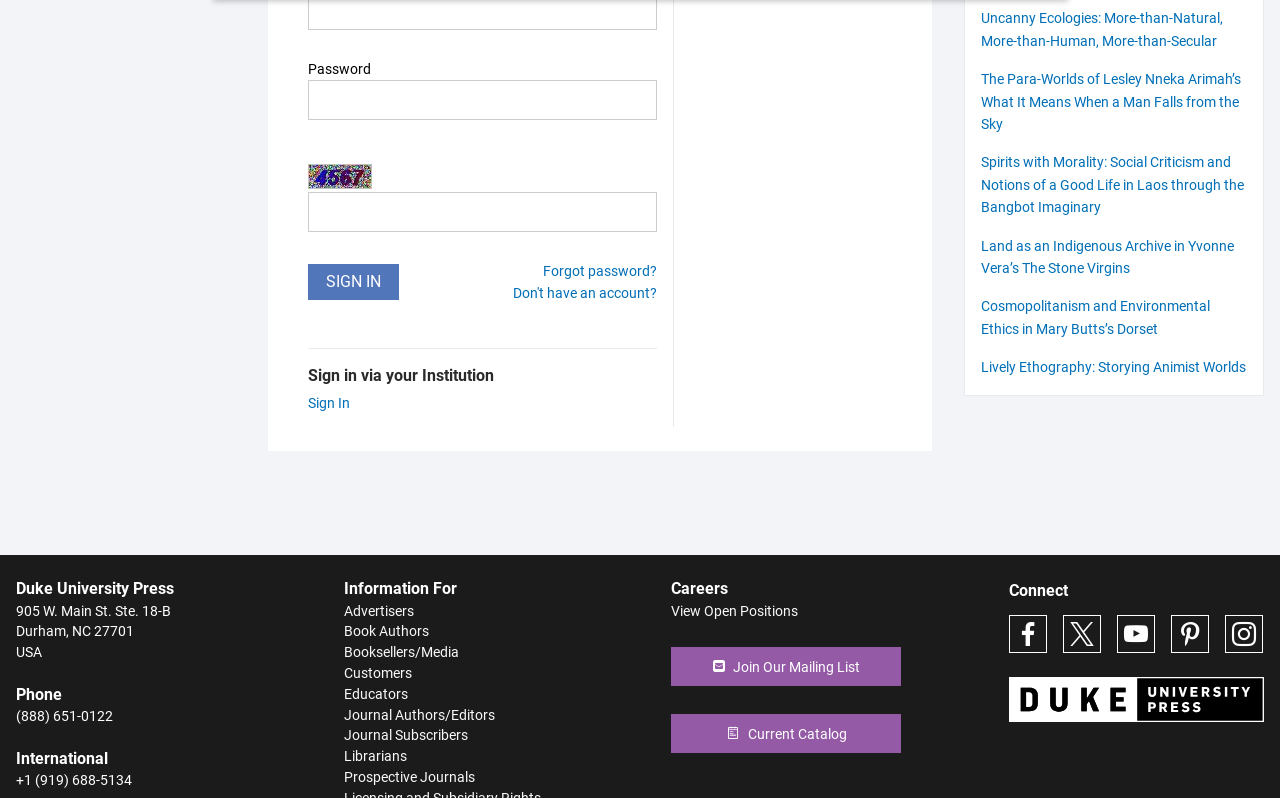Predict the bounding box coordinates of the area that should be clicked to accomplish the following instruction: "Click sign in". The bounding box coordinates should consist of four float numbers between 0 and 1, i.e., [left, top, right, bottom].

[0.241, 0.331, 0.312, 0.376]